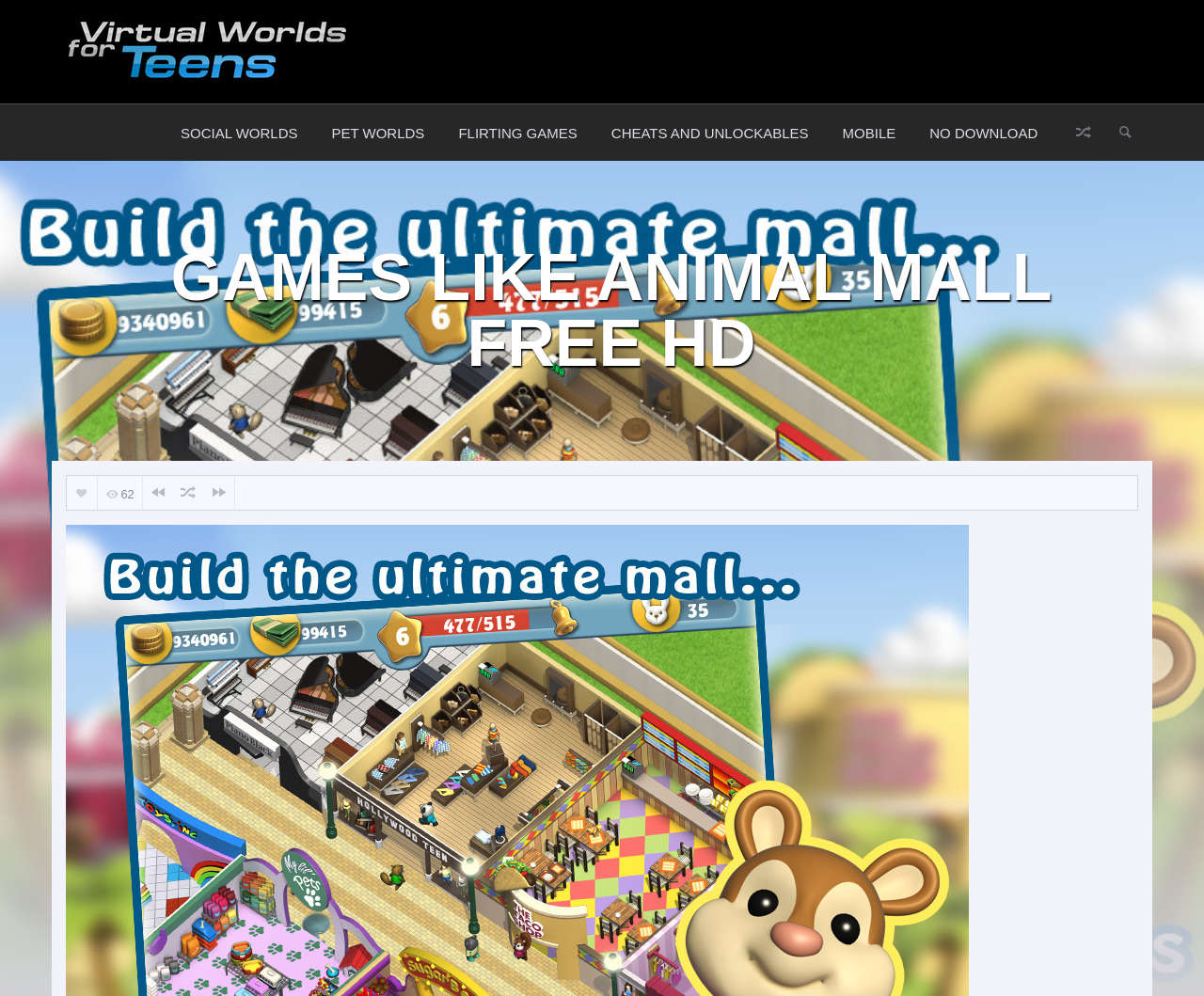Elaborate on the different components and information displayed on the webpage.

The webpage is about games similar to Animal Mall Free HD, specifically virtual worlds for teens. At the top, there is a logo or icon with the text "Virtual Worlds for Teens" next to it. Below this, there are seven links in a row, labeled "SOCIAL WORLDS", "PET WORLDS", "FLIRTING GAMES", "CHEATS AND UNLOCKABLES", "MOBILE", "NO DOWNLOAD", and an icon represented by "🔀". 

Further down, there is a large heading that reads "GAMES LIKE ANIMAL MALL FREE HD". Below this heading, there is a small text "62" and three icons represented by "\ue80a", "🔀", and "\ue809" aligned horizontally.